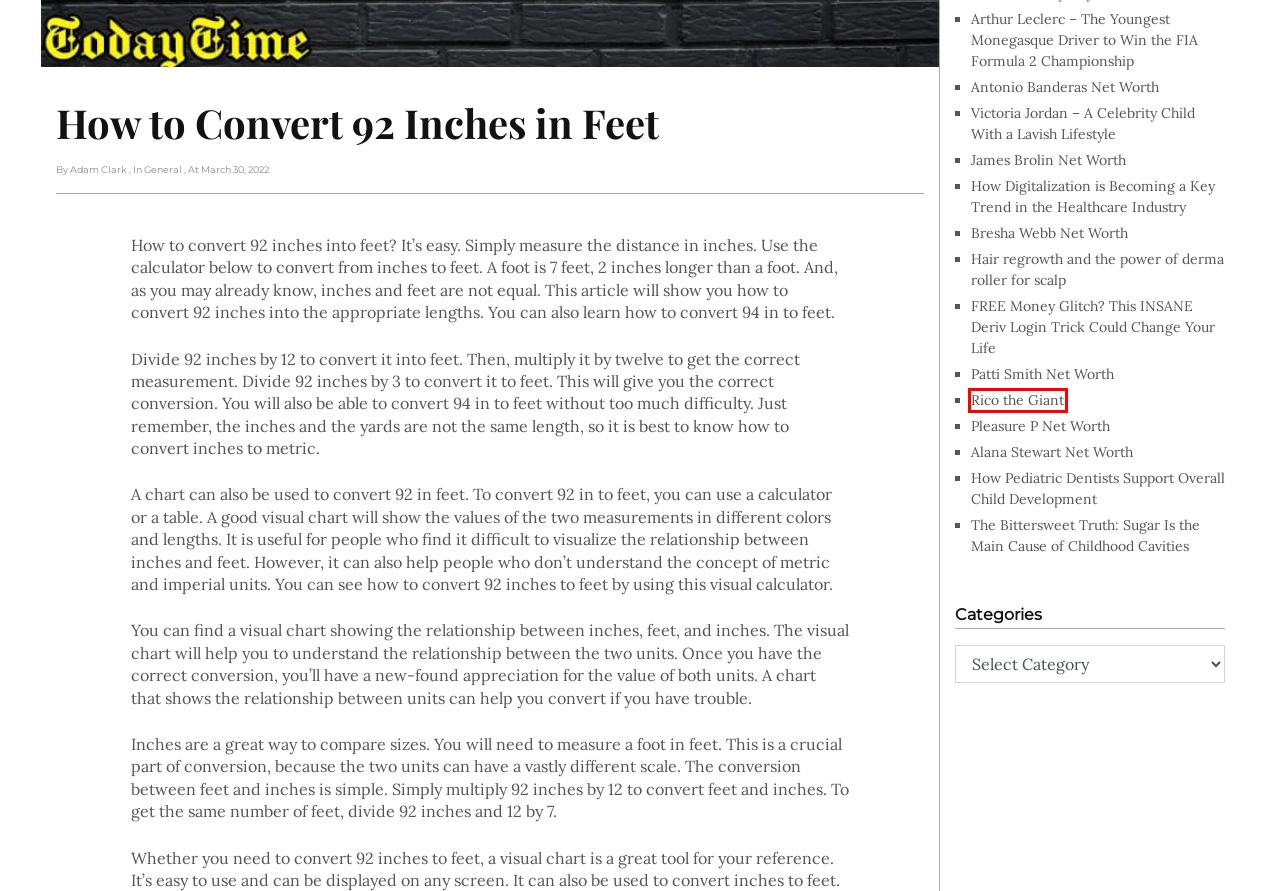Look at the screenshot of the webpage and find the element within the red bounding box. Choose the webpage description that best fits the new webpage that will appear after clicking the element. Here are the candidates:
A. Arthur Leclerc - The Youngest Monegasque Driver to Win the FIA Formula 2 Championship - Today Time
B. Victoria Jordan - A Celebrity Child With a Lavish Lifestyle - Today Time
C. How Pediatric Dentists Support Overall Child Development - Today Time
D. How Digitalization is Becoming a Key Trend in the Healthcare Industry - Today Time
E. Rico the Giant - Today Time
F. FREE Money Glitch? This INSANE Deriv Login Trick Could Change Your Life - Today Time
G. Patti Smith Net Worth - Today Time
H. Antonio Banderas Net Worth - Today Time

E